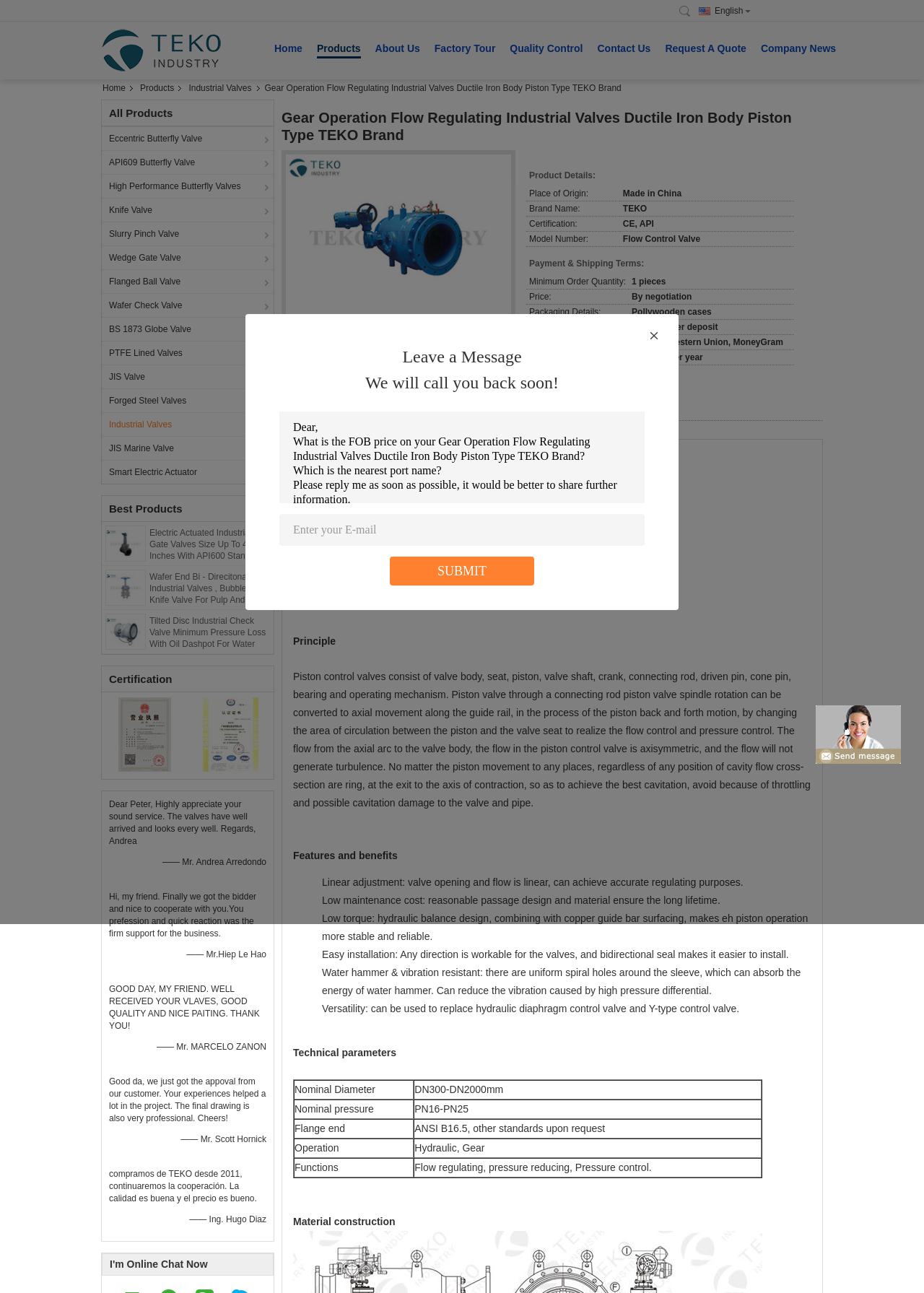Determine the bounding box coordinates of the region to click in order to accomplish the following instruction: "Click the English link". Provide the coordinates as four float numbers between 0 and 1, specifically [left, top, right, bottom].

[0.756, 0.004, 0.82, 0.015]